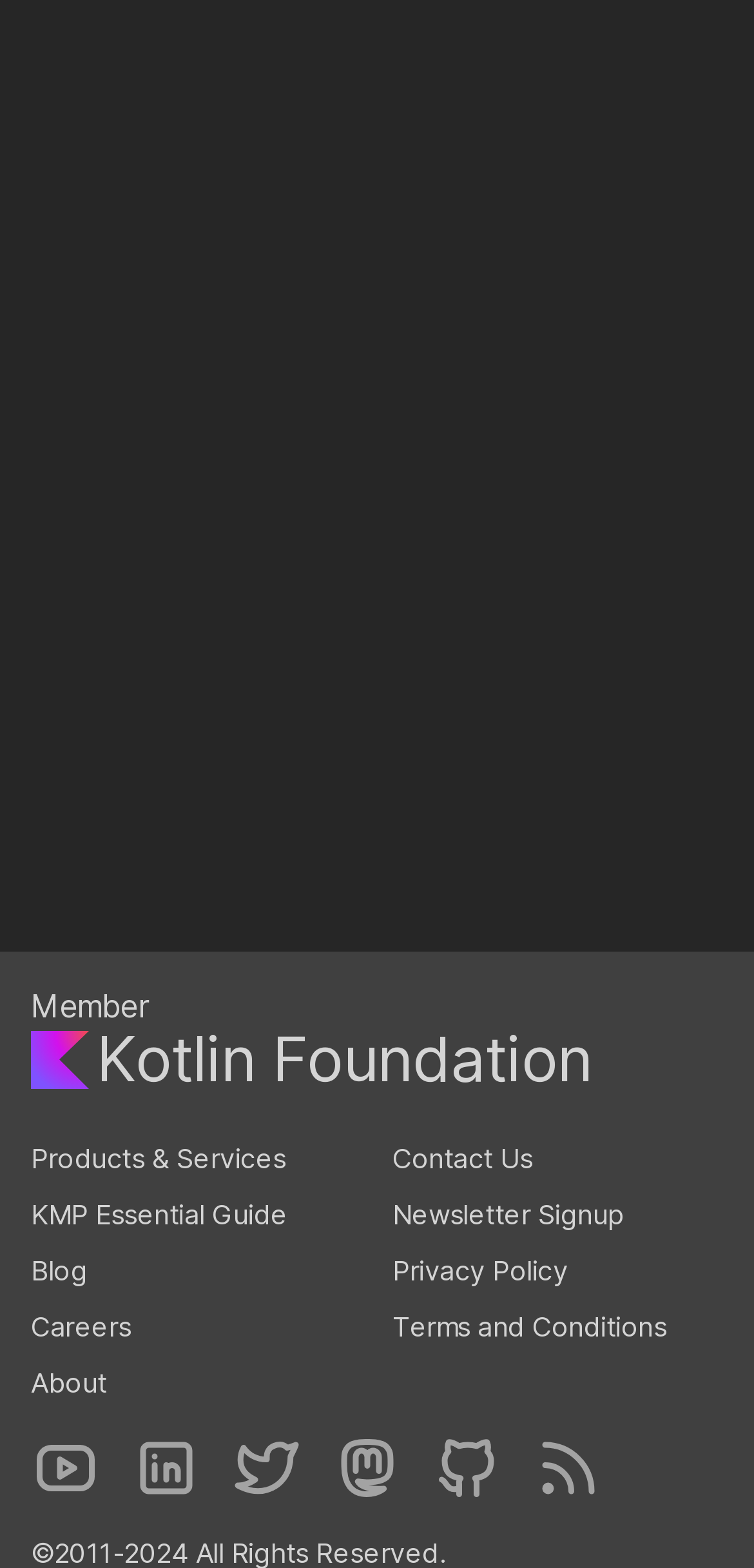Locate the bounding box coordinates of the area that needs to be clicked to fulfill the following instruction: "Check the Privacy Policy". The coordinates should be in the format of four float numbers between 0 and 1, namely [left, top, right, bottom].

[0.521, 0.8, 0.753, 0.821]